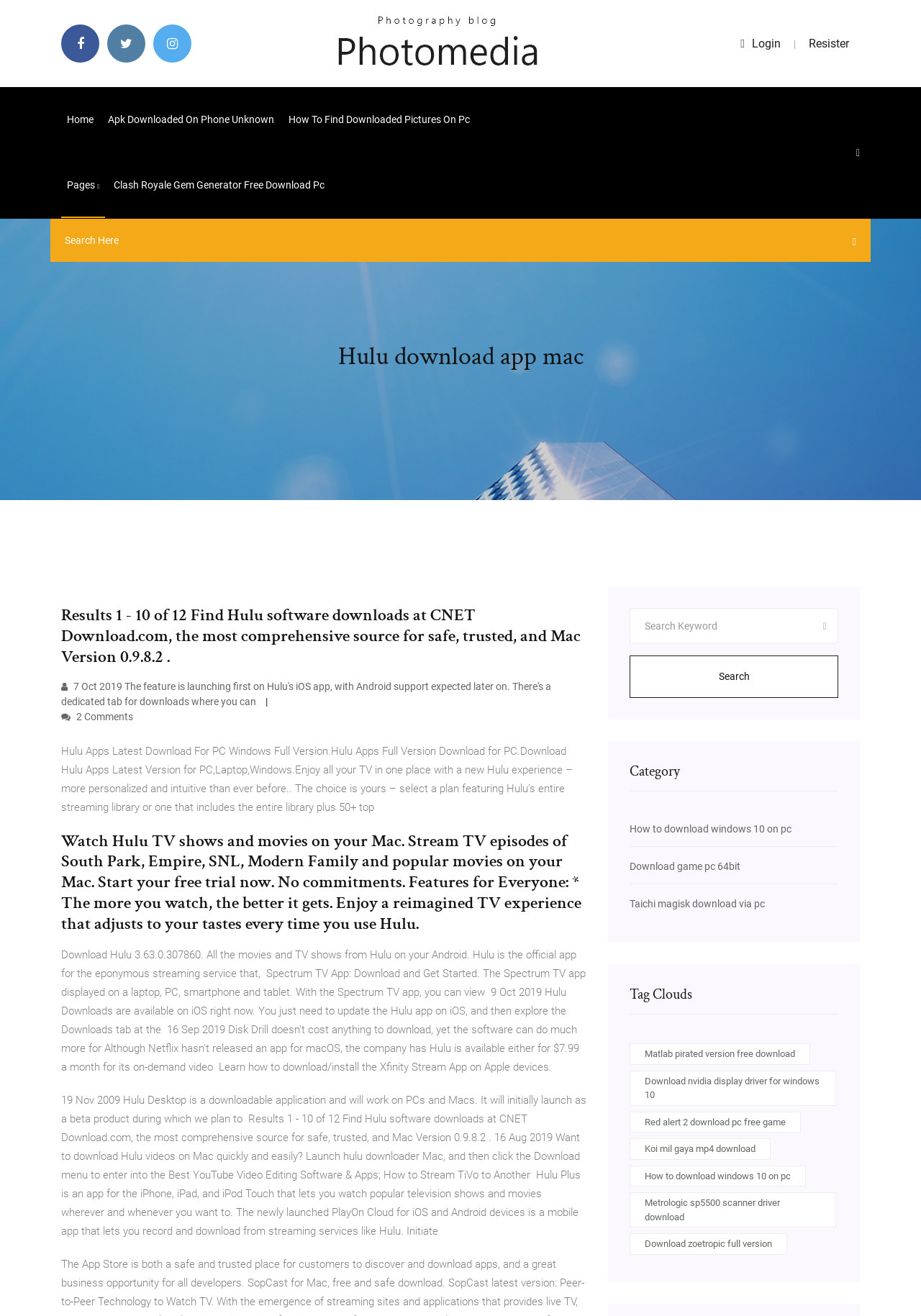Locate the bounding box coordinates of the element you need to click to accomplish the task described by this instruction: "Search for Hulu software downloads".

[0.07, 0.169, 0.918, 0.196]